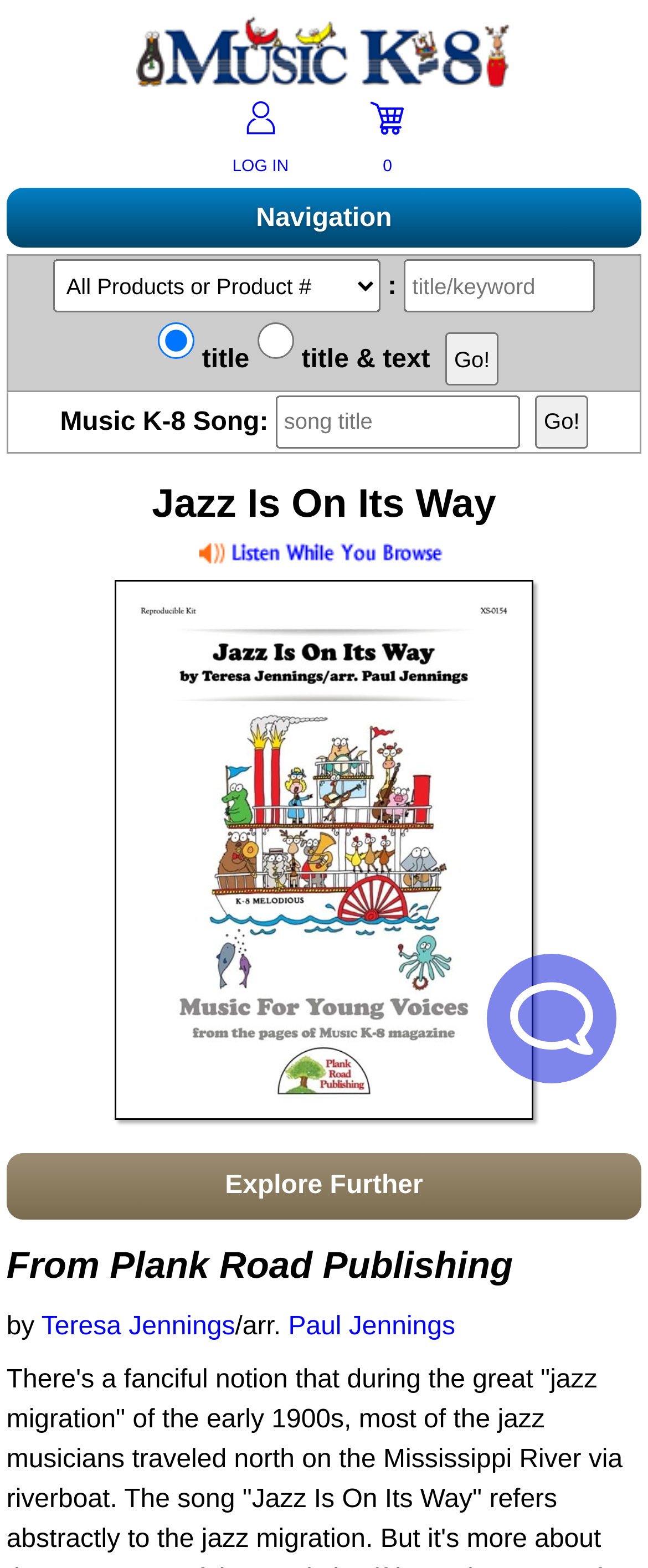Please reply with a single word or brief phrase to the question: 
What is the text of the first link on the page?

Plank Road Publishing's MusicK8.com